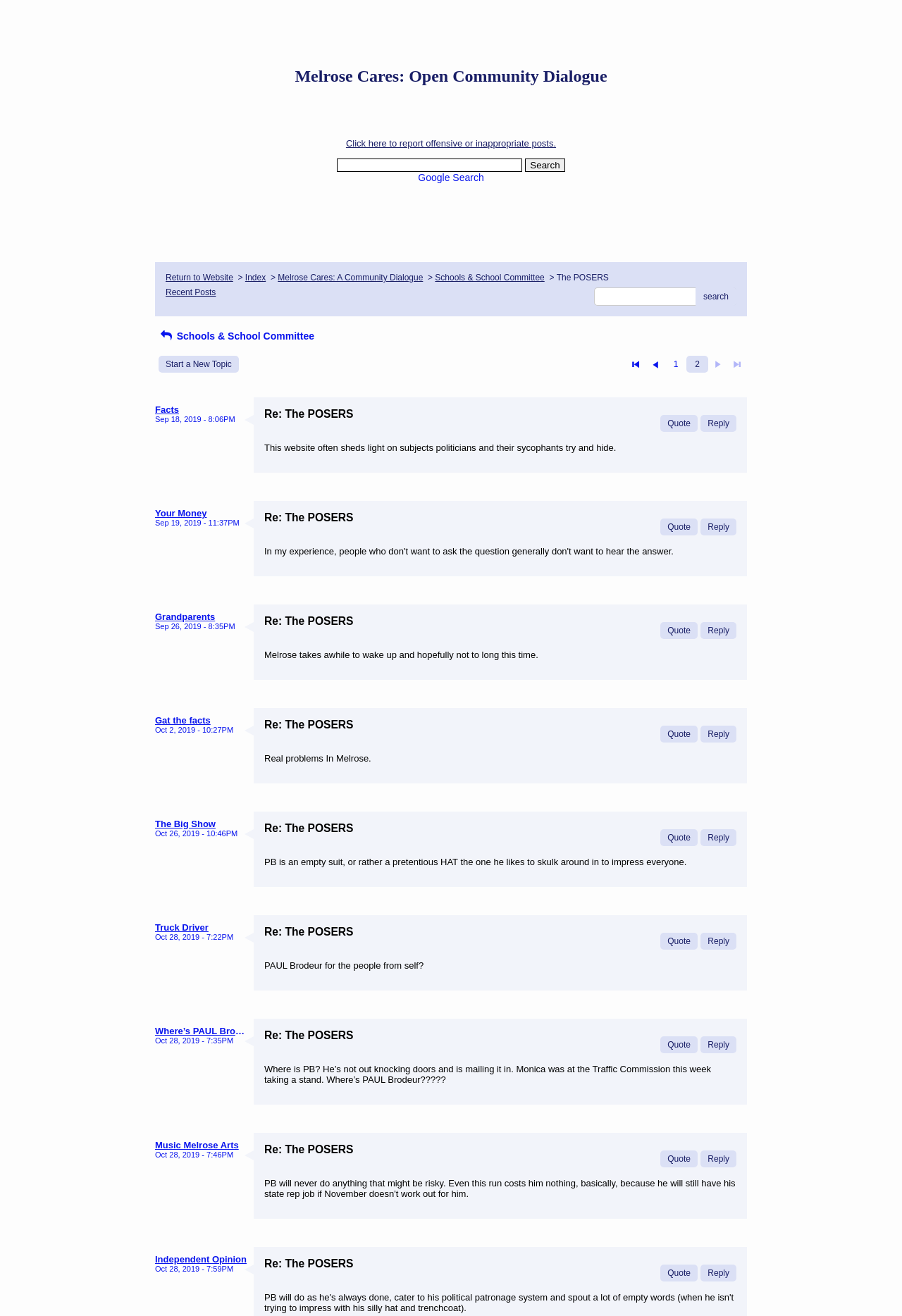Determine the coordinates of the bounding box for the clickable area needed to execute this instruction: "Report offensive or inappropriate posts".

[0.384, 0.105, 0.616, 0.113]